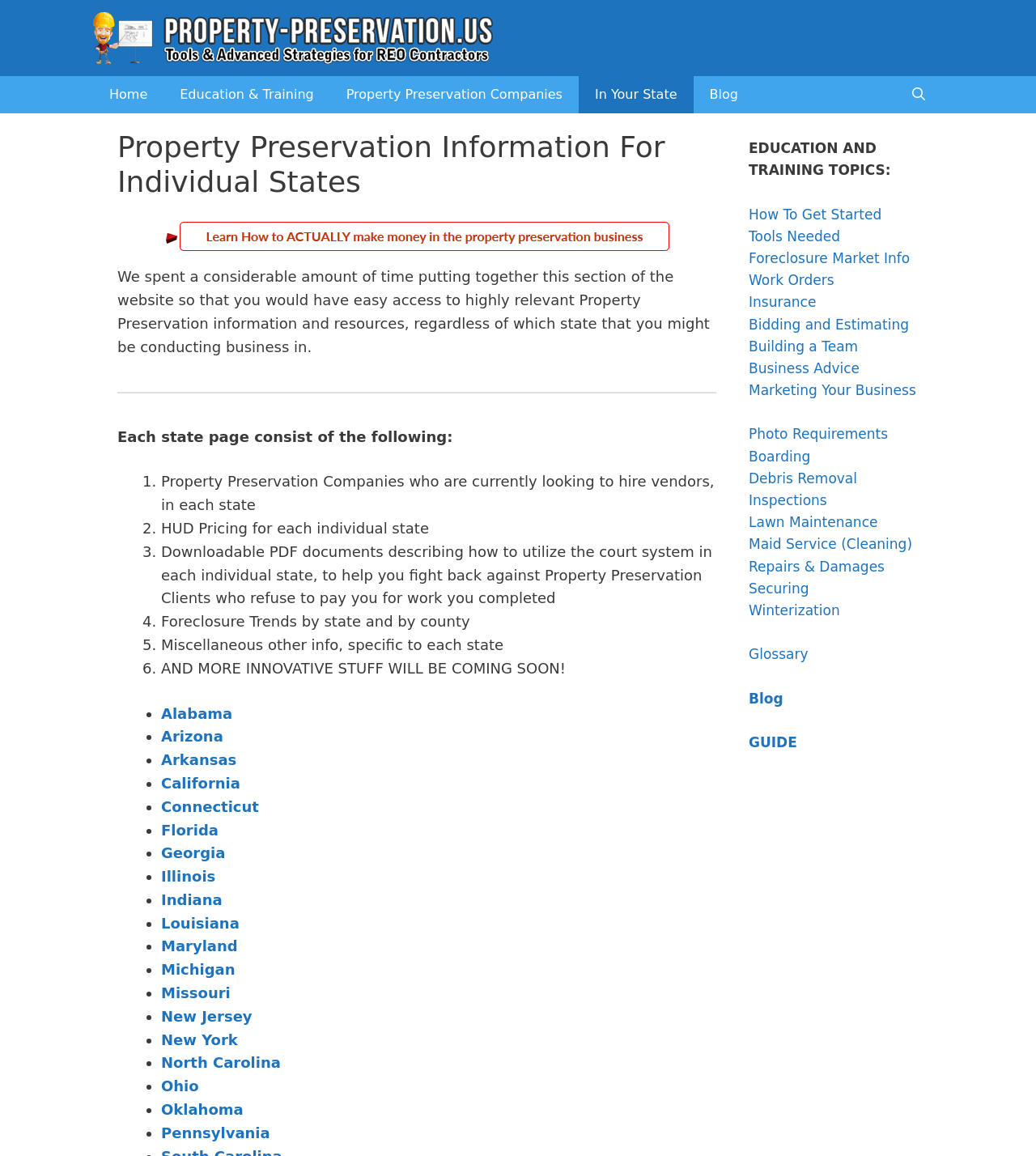Determine the bounding box coordinates of the region to click in order to accomplish the following instruction: "Click on the 'Alabama' link". Provide the coordinates as four float numbers between 0 and 1, specifically [left, top, right, bottom].

[0.155, 0.61, 0.224, 0.624]